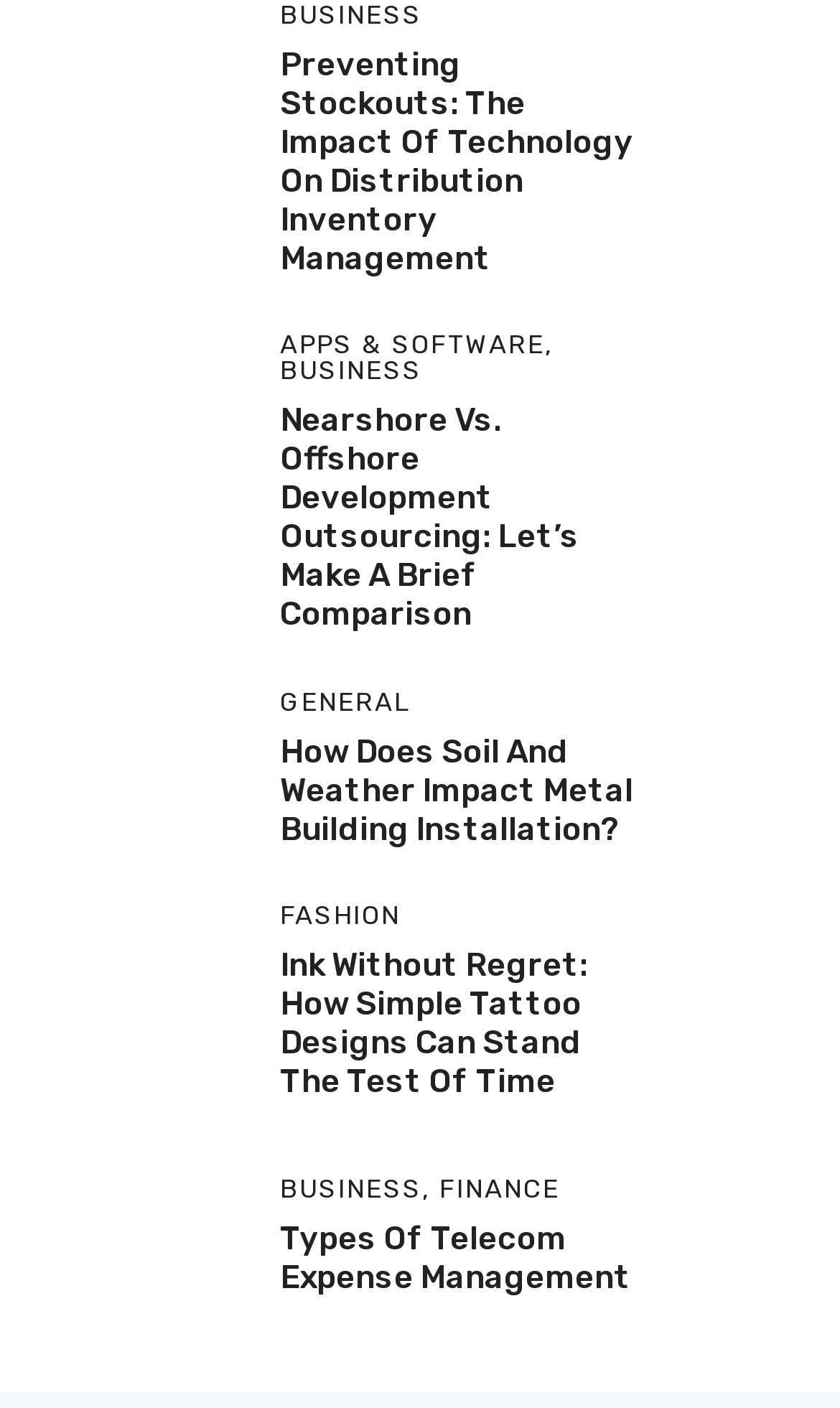Provide your answer in one word or a succinct phrase for the question: 
What is the comparison about in the second article?

Nearshore Vs. Offshore Development